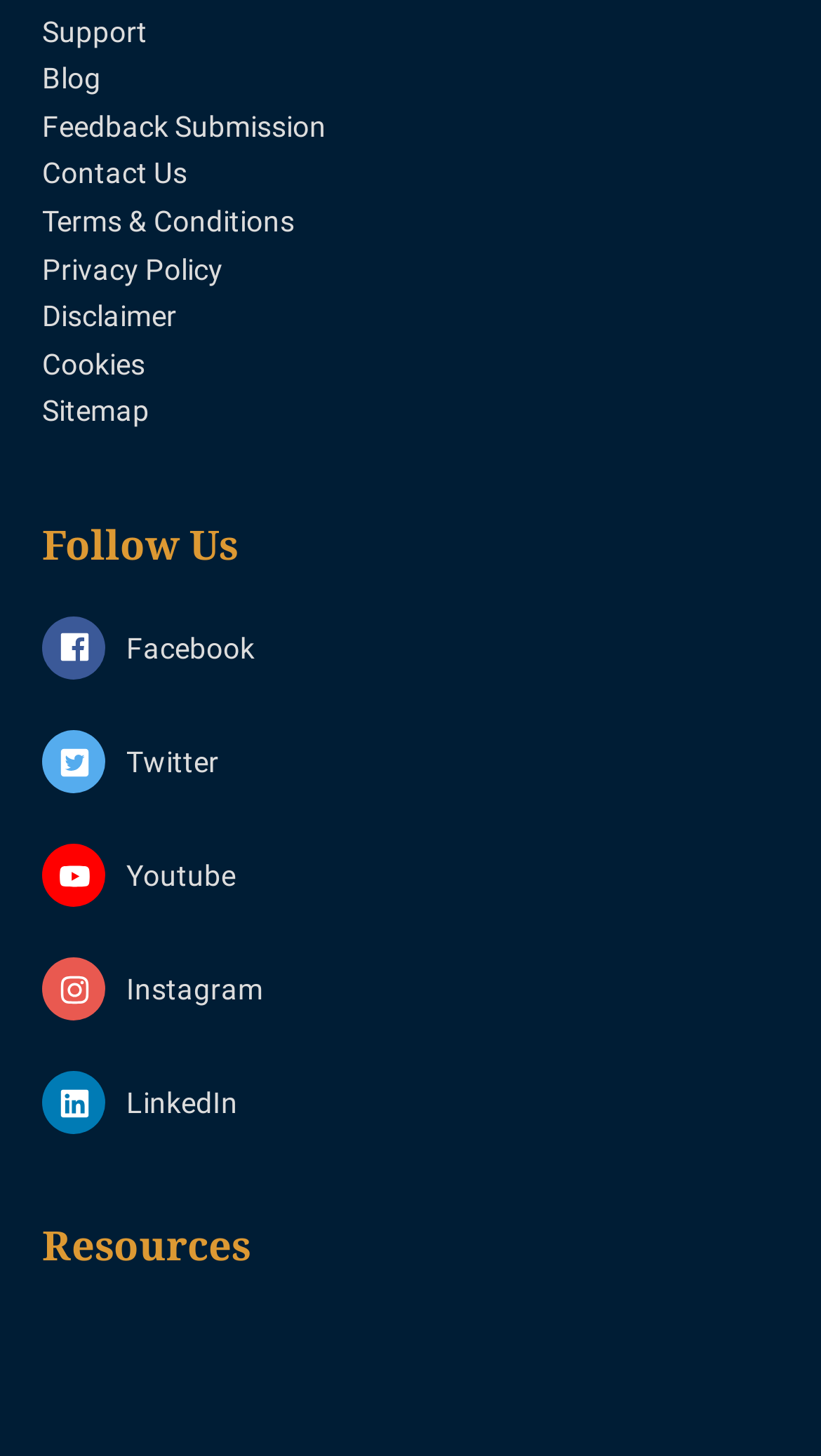Locate the bounding box coordinates of the area to click to fulfill this instruction: "Visit Blog". The bounding box should be presented as four float numbers between 0 and 1, in the order [left, top, right, bottom].

[0.051, 0.042, 0.123, 0.065]